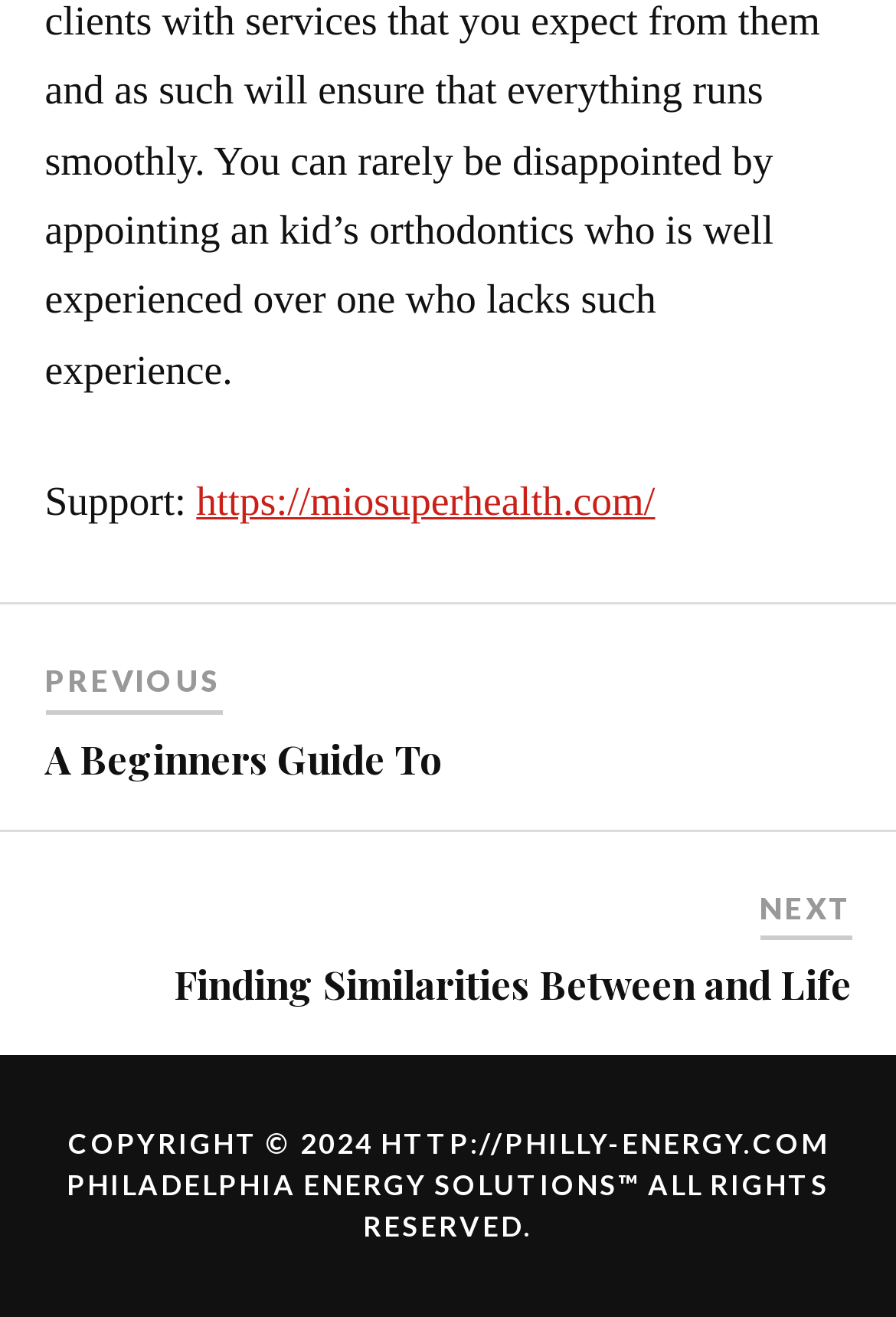Can you find the bounding box coordinates for the UI element given this description: "Finding Similarities Between and Life"? Provide the coordinates as four float numbers between 0 and 1: [left, top, right, bottom].

[0.194, 0.728, 0.95, 0.766]